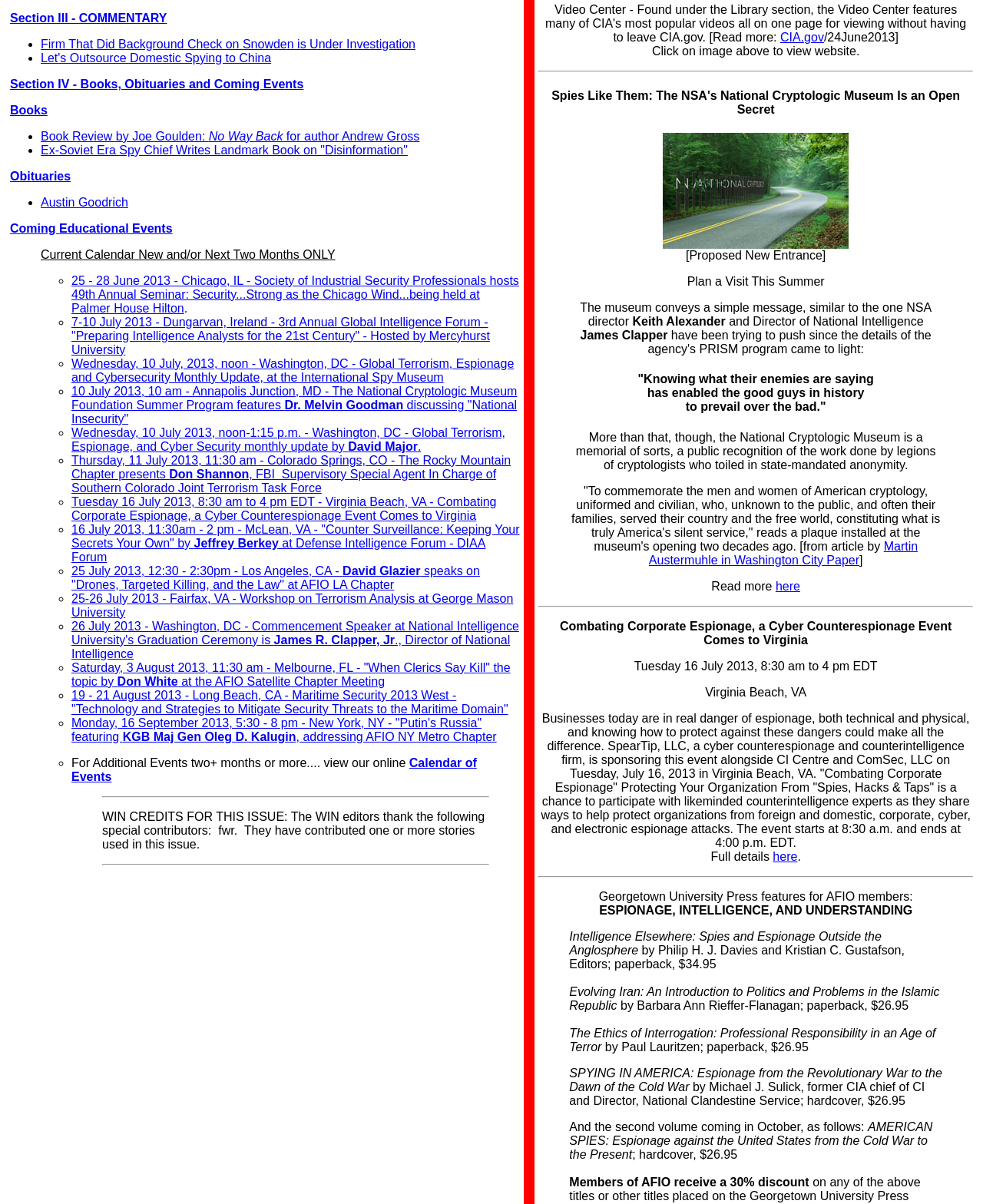Given the webpage screenshot and the description, determine the bounding box coordinates (top-left x, top-left y, bottom-right x, bottom-right y) that define the location of the UI element matching this description: Section III - COMMENTARY

[0.01, 0.01, 0.17, 0.02]